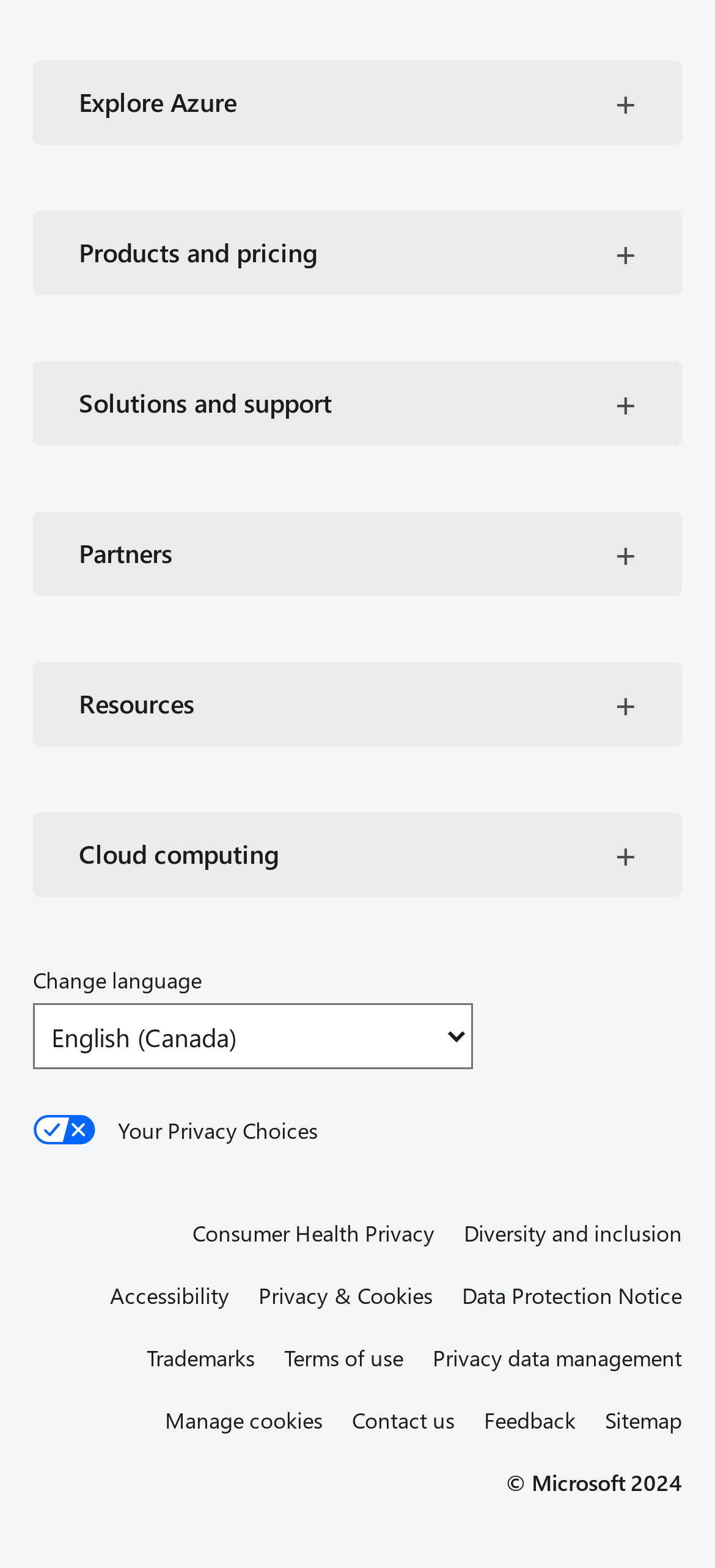Determine the bounding box coordinates of the clickable element necessary to fulfill the instruction: "Change language". Provide the coordinates as four float numbers within the 0 to 1 range, i.e., [left, top, right, bottom].

[0.046, 0.64, 0.662, 0.682]